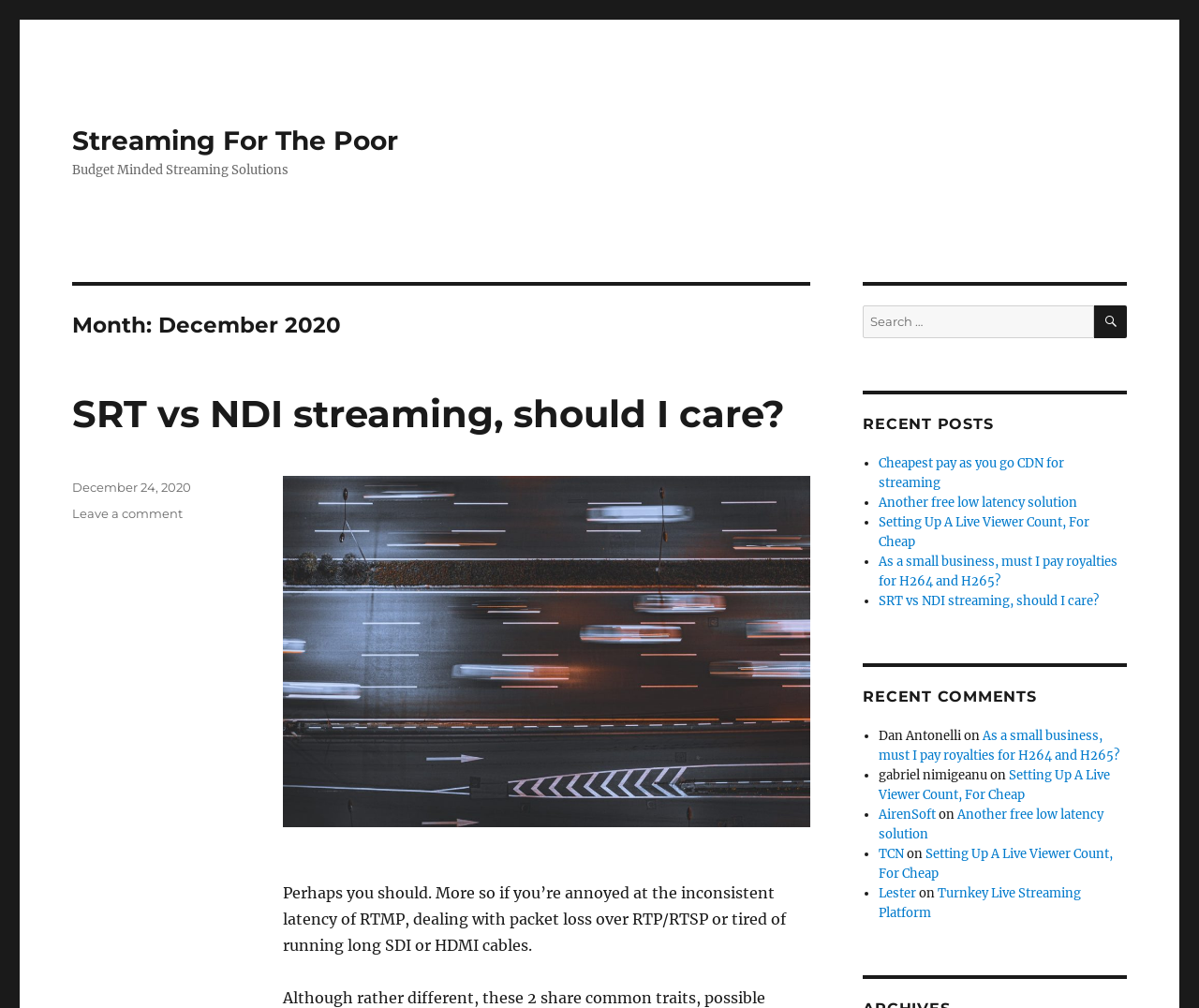From the webpage screenshot, predict the bounding box of the UI element that matches this description: "Turnkey Live Streaming Platform".

[0.733, 0.878, 0.901, 0.914]